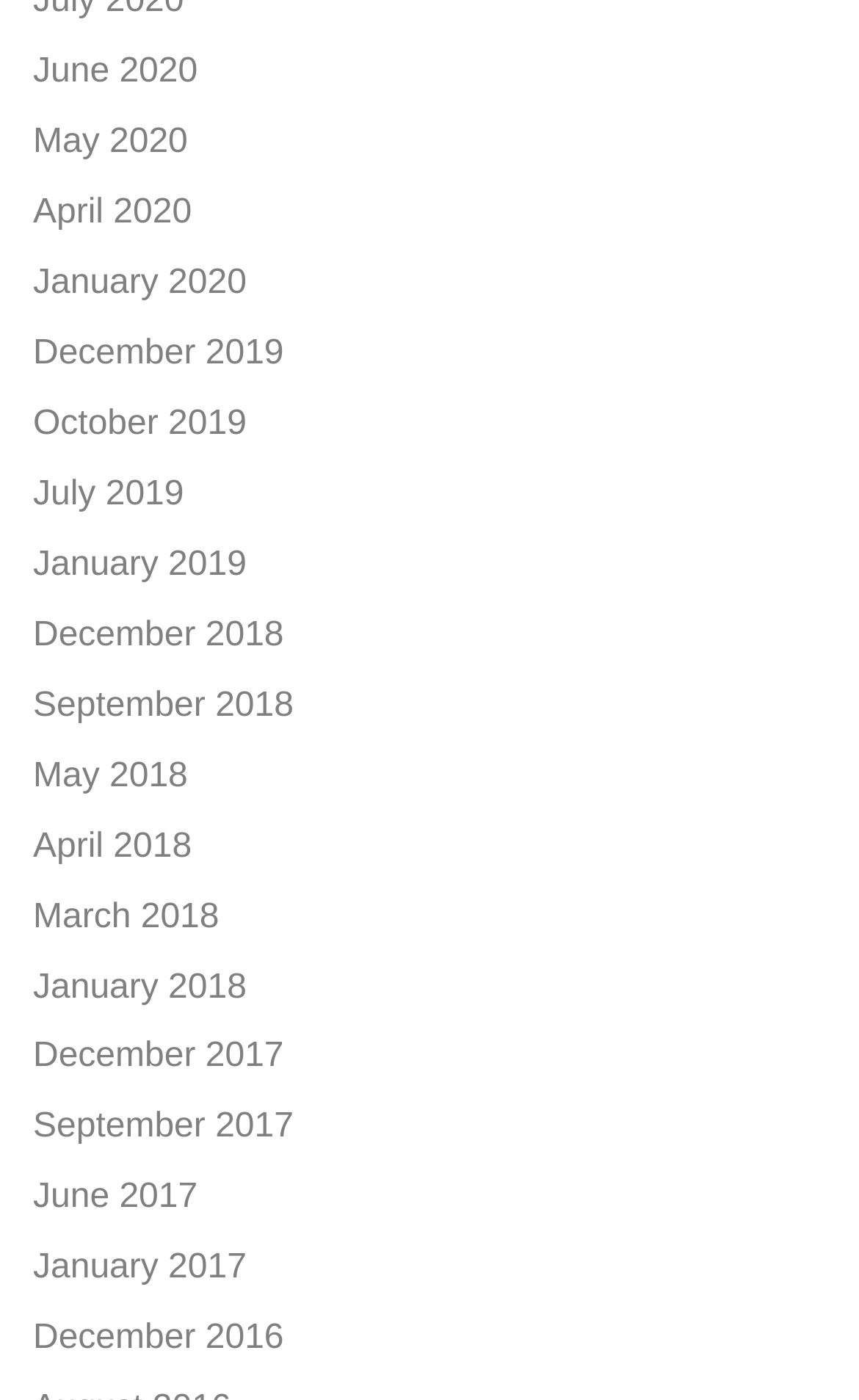Given the description of a UI element: "March 2018", identify the bounding box coordinates of the matching element in the webpage screenshot.

[0.038, 0.641, 0.255, 0.668]